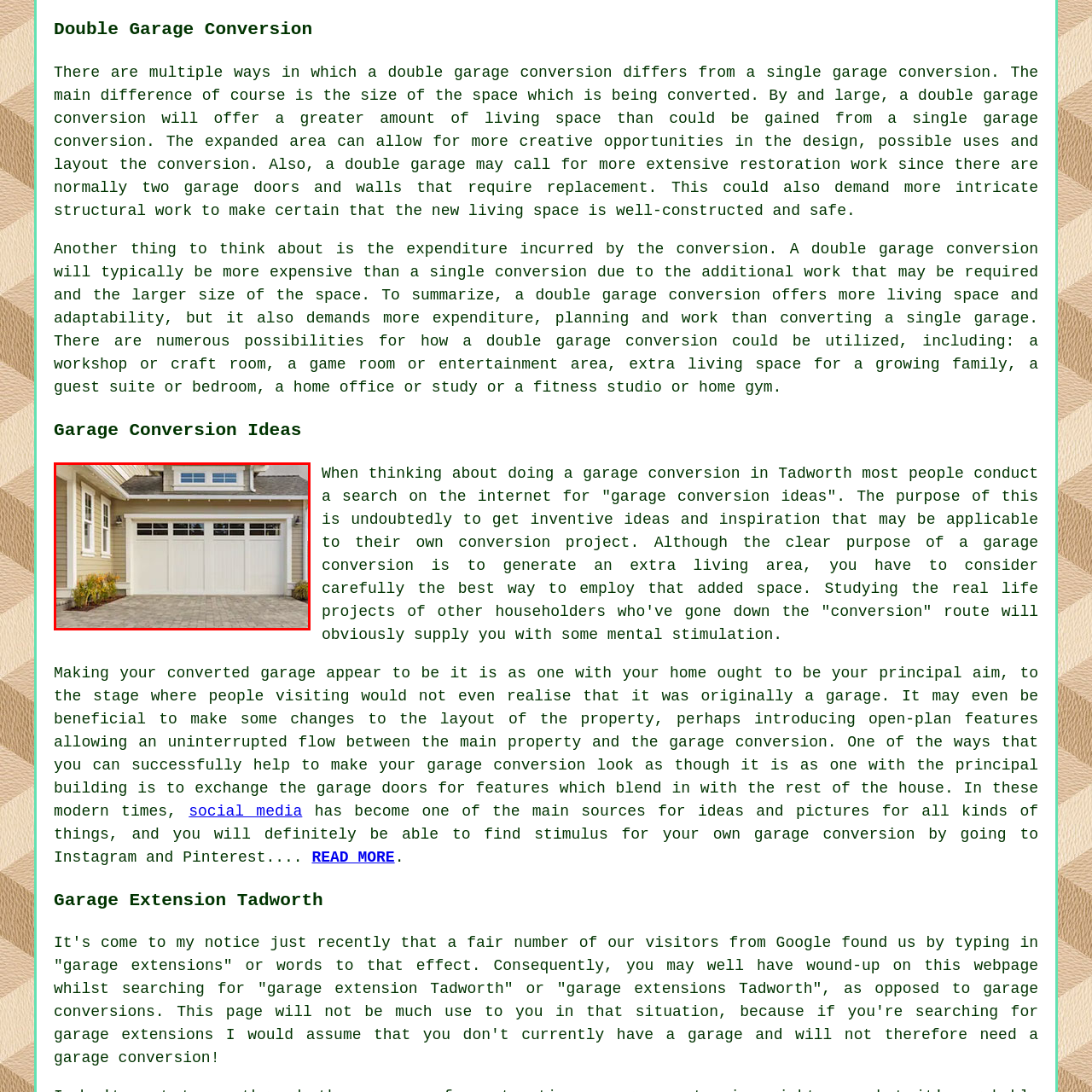What is the purpose of the image?
Observe the image part marked by the red bounding box and give a detailed answer to the question.

The image is part of a larger discussion on garage conversion ideas, specifically addressing how a double garage can be transformed for various uses, such as additional living space, a workshop, or even a home gym.